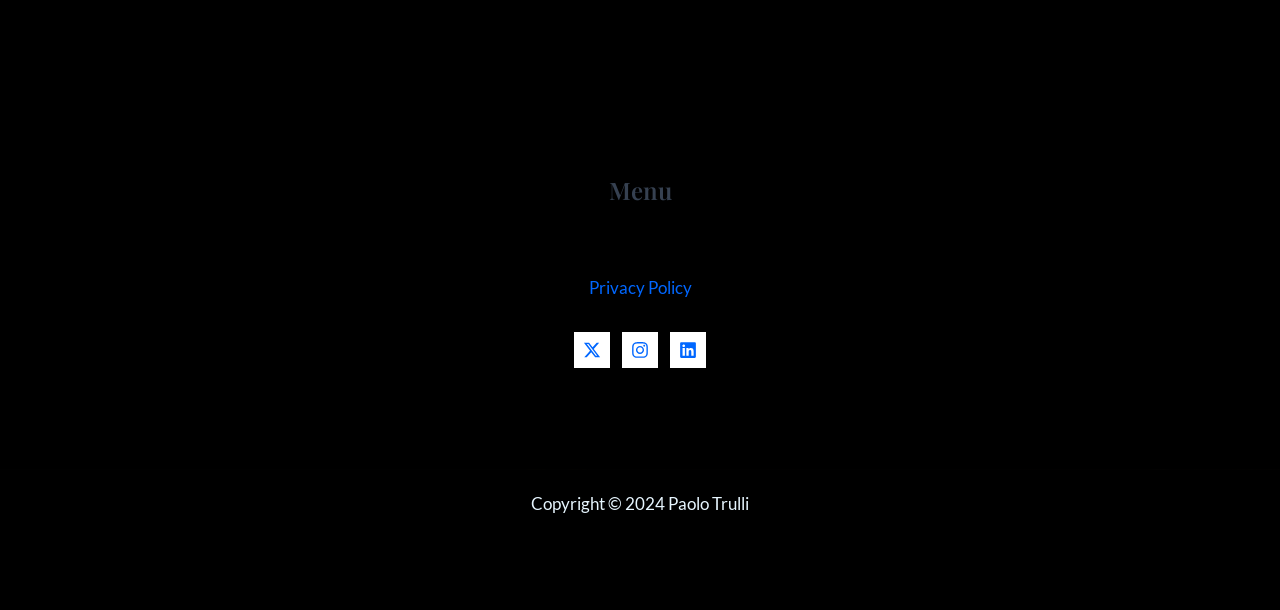Please determine the bounding box coordinates for the element with the description: "aria-label="Linkedin"".

[0.523, 0.544, 0.552, 0.603]